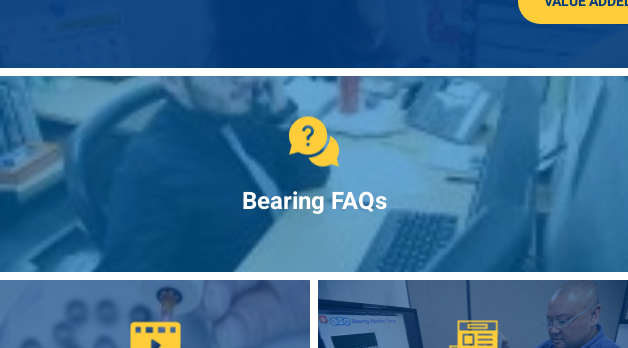Generate an elaborate caption that includes all aspects of the image.

The image features a section titled "Bearing FAQs," highlighted by a vibrant blue background and a prominent question mark icon, symbolizing inquiry and support. In the backdrop, a person is seen engaged with a laptop on a desk, suggesting a focus on addressing customer questions related to bearings. The layout is designed to convey accessibility to information, with an inviting and informative aesthetic. This section aims to provide answers and guidance on common bearing-related inquiries, reinforcing the company's commitment to customer service and technical support.